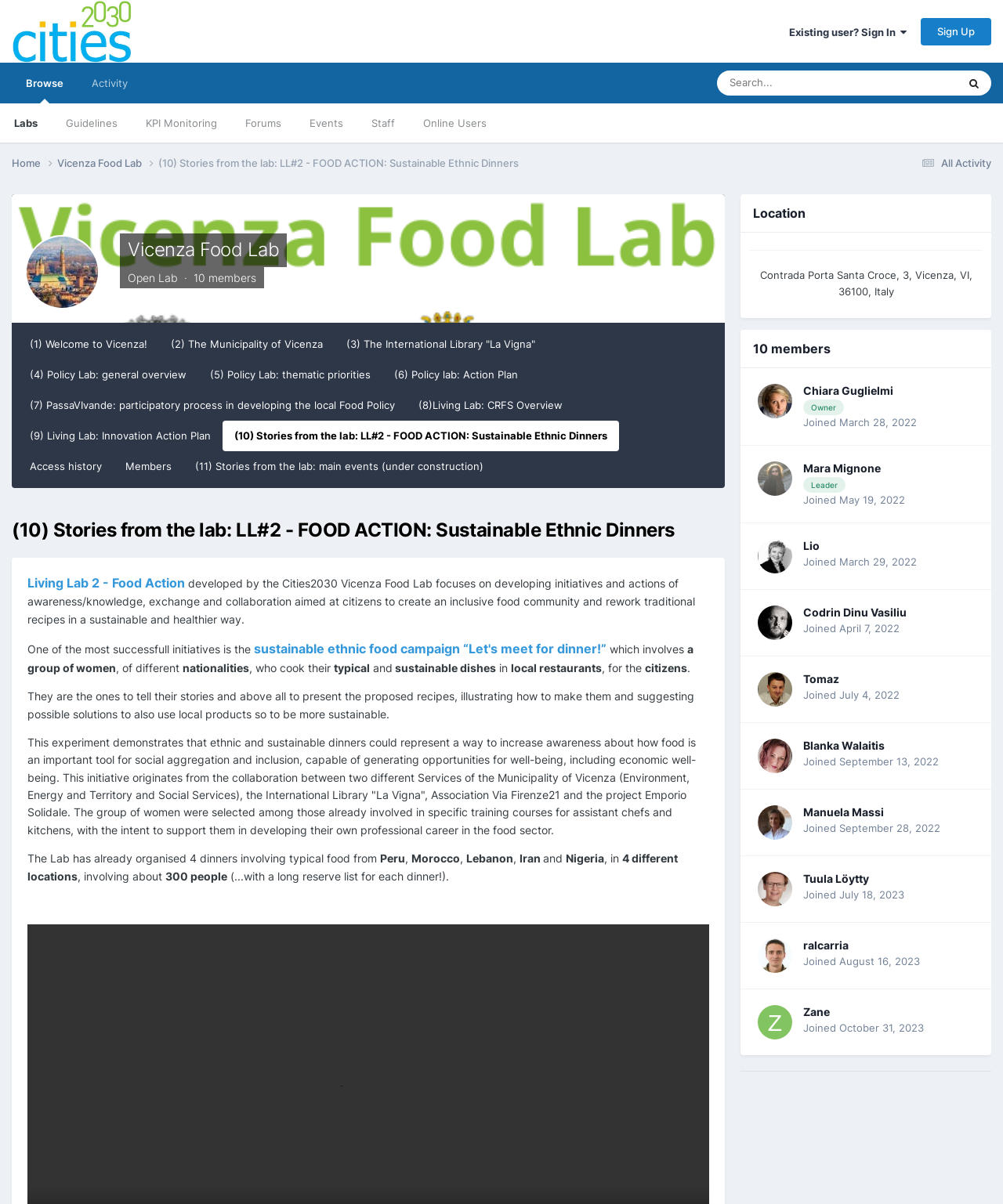Provide a brief response to the question using a single word or phrase: 
What is the theme of the Policy Lab?

Food Policy